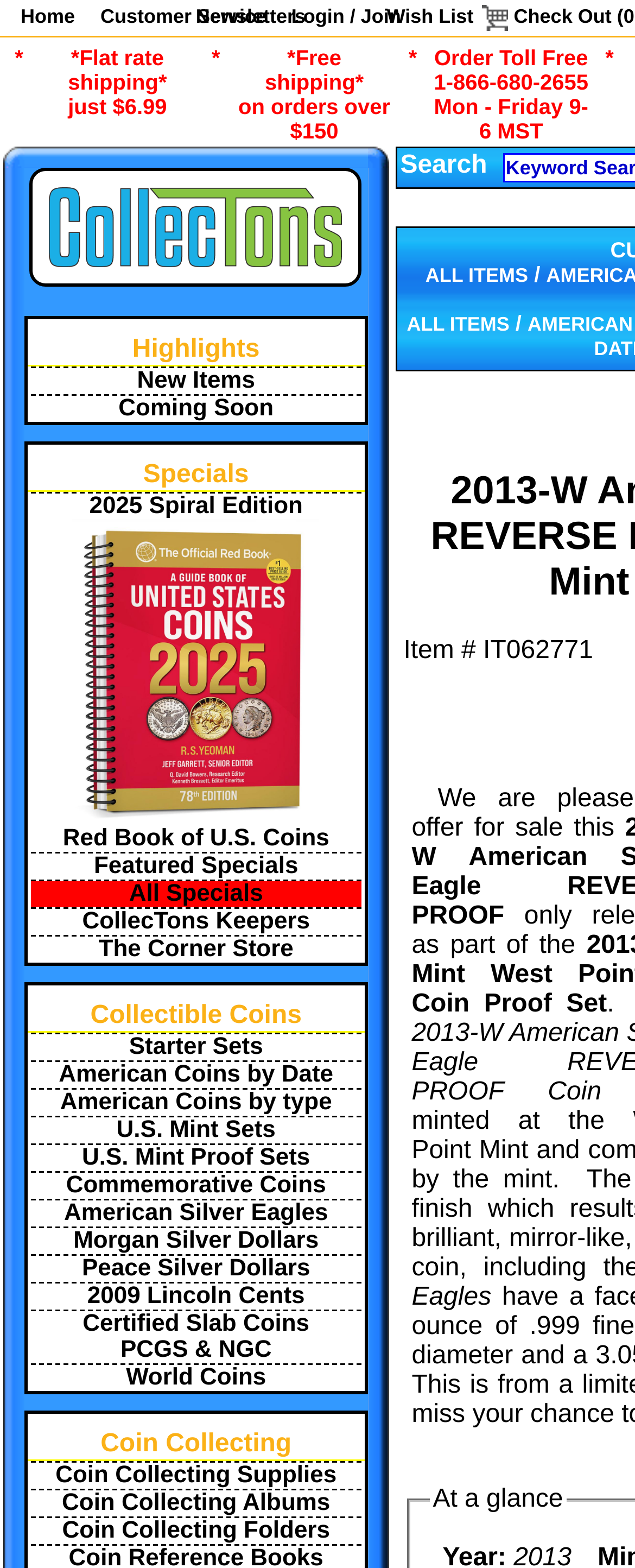What is the category of coins that includes the 2013-W American Silver Eagle REVERSE PROOF Coin?
Look at the image and provide a short answer using one word or a phrase.

American Silver Eagles